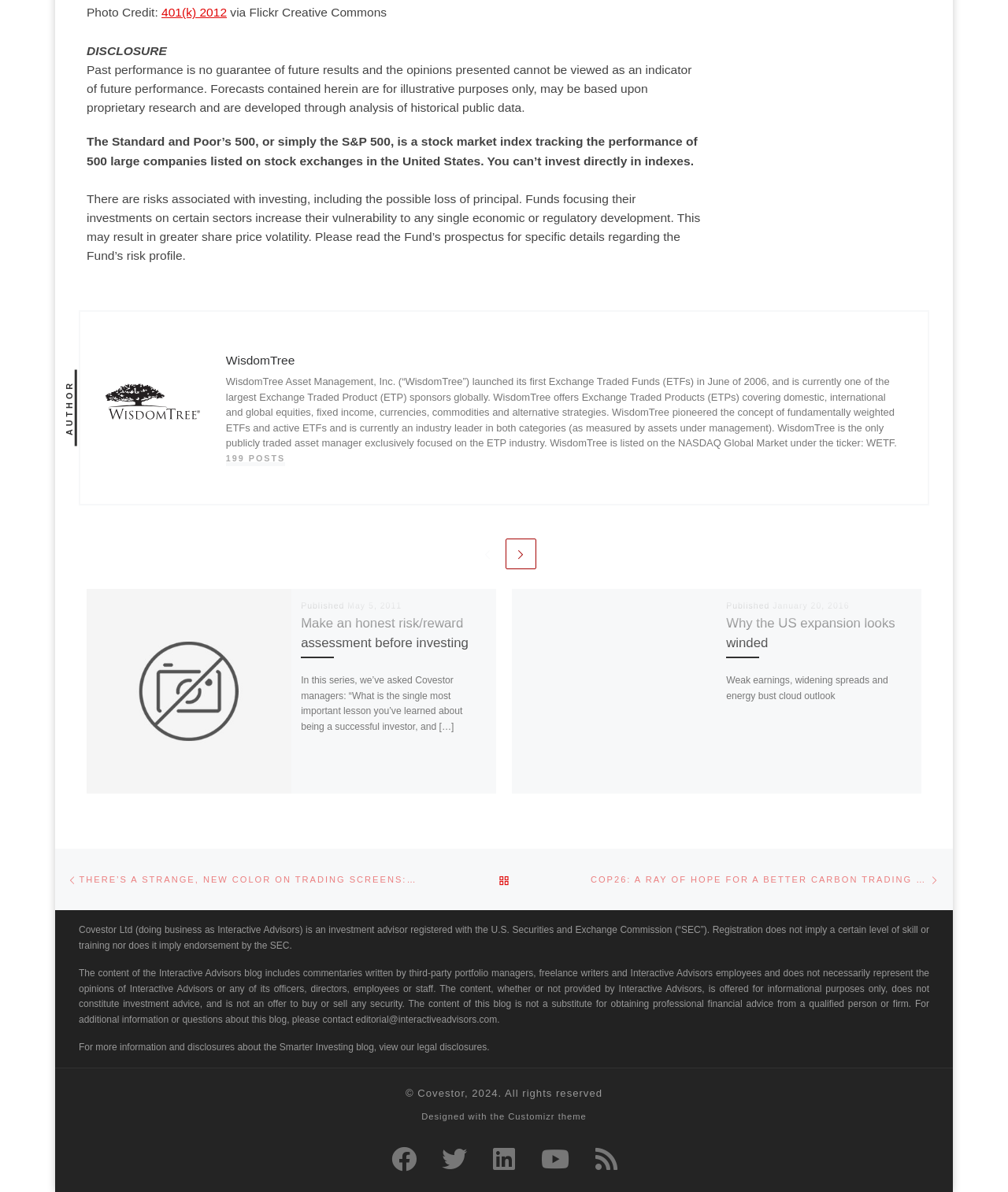What is the registration status of Covestor Ltd? Examine the screenshot and reply using just one word or a brief phrase.

Registered with the U.S. Securities and Exchange Commission